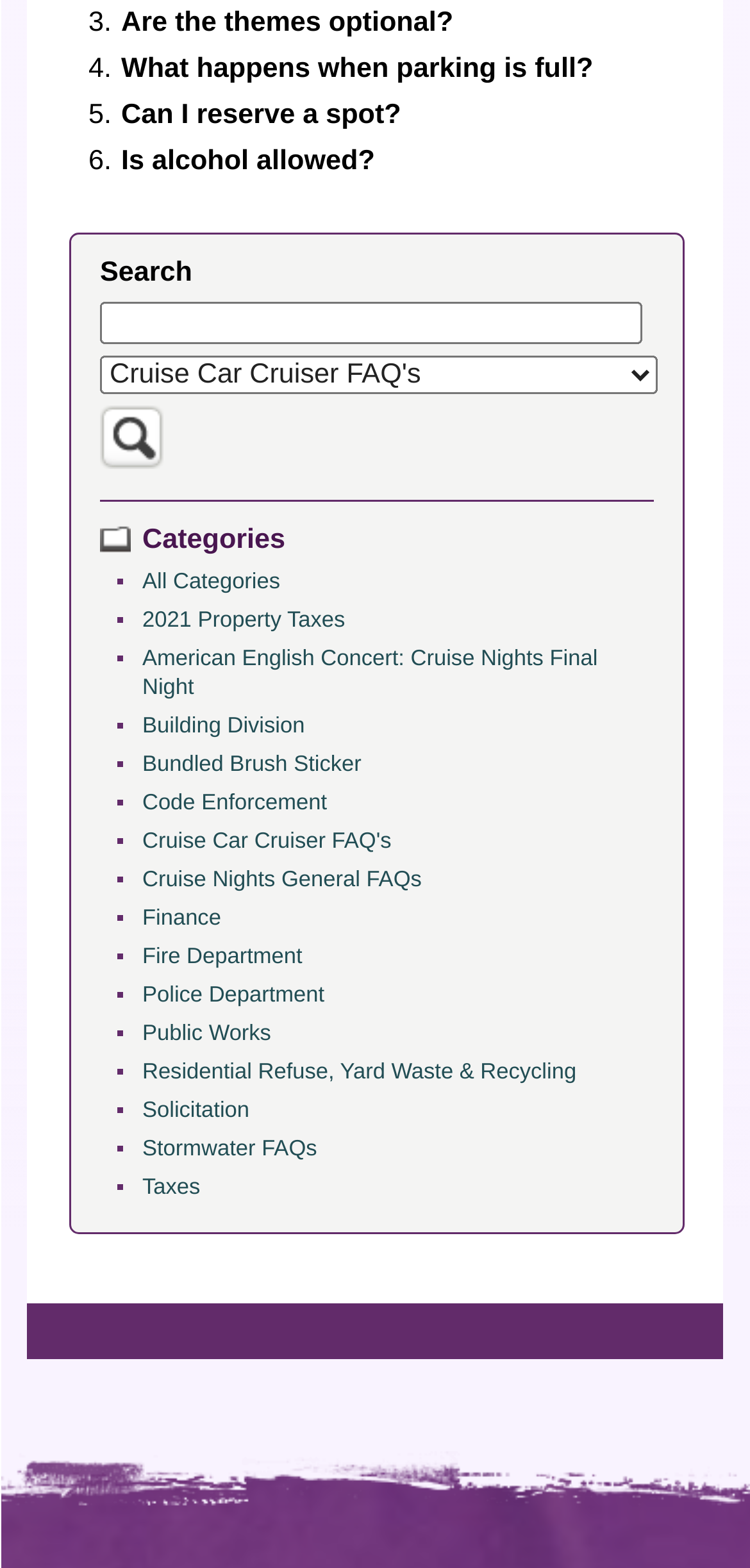Determine the bounding box coordinates of the clickable area required to perform the following instruction: "Read about American English Concert". The coordinates should be represented as four float numbers between 0 and 1: [left, top, right, bottom].

[0.19, 0.414, 0.797, 0.447]